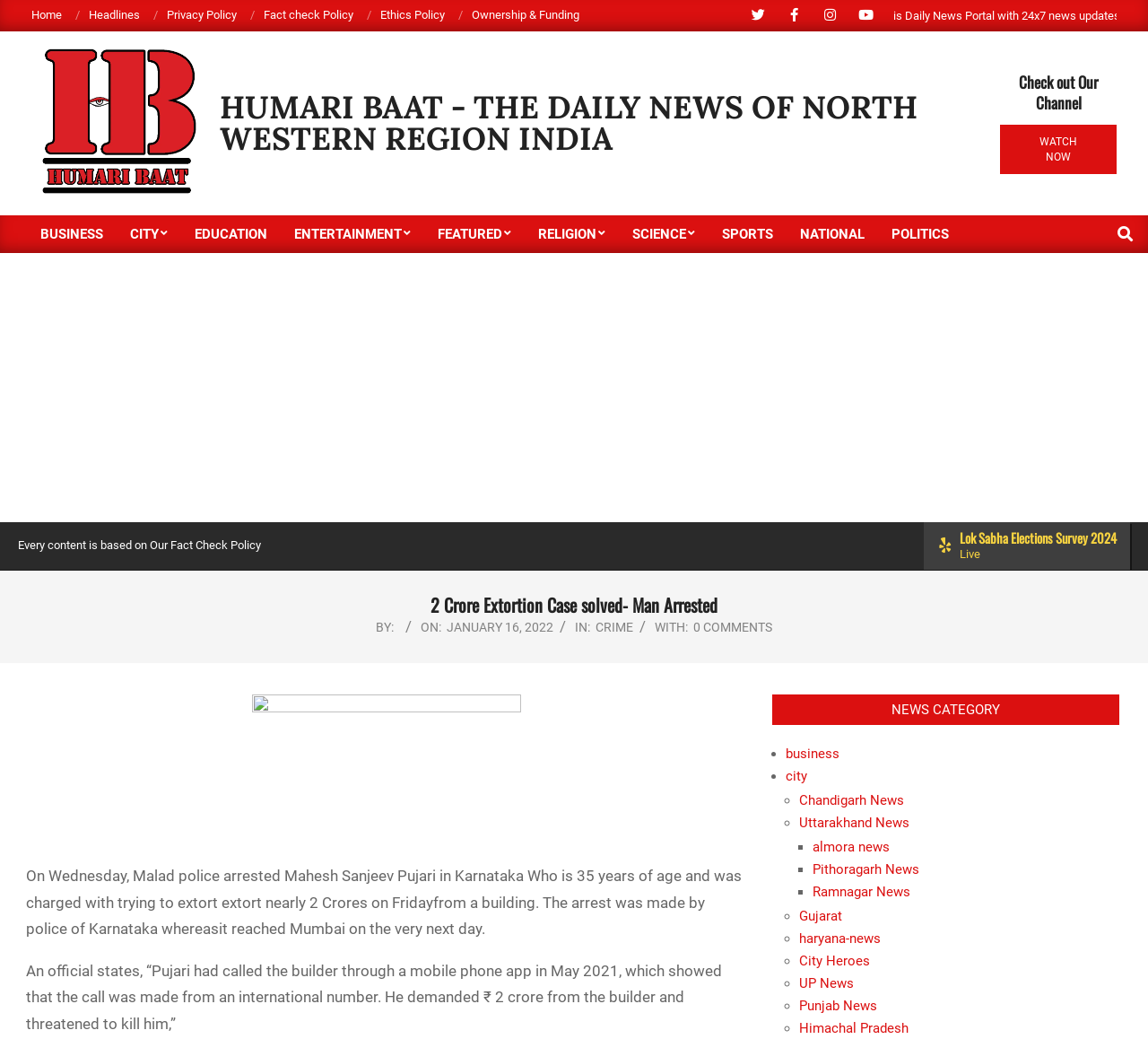Locate the UI element described by Himachal Pradesh in the provided webpage screenshot. Return the bounding box coordinates in the format (top-left x, top-left y, bottom-right x, bottom-right y), ensuring all values are between 0 and 1.

[0.696, 0.982, 0.792, 0.998]